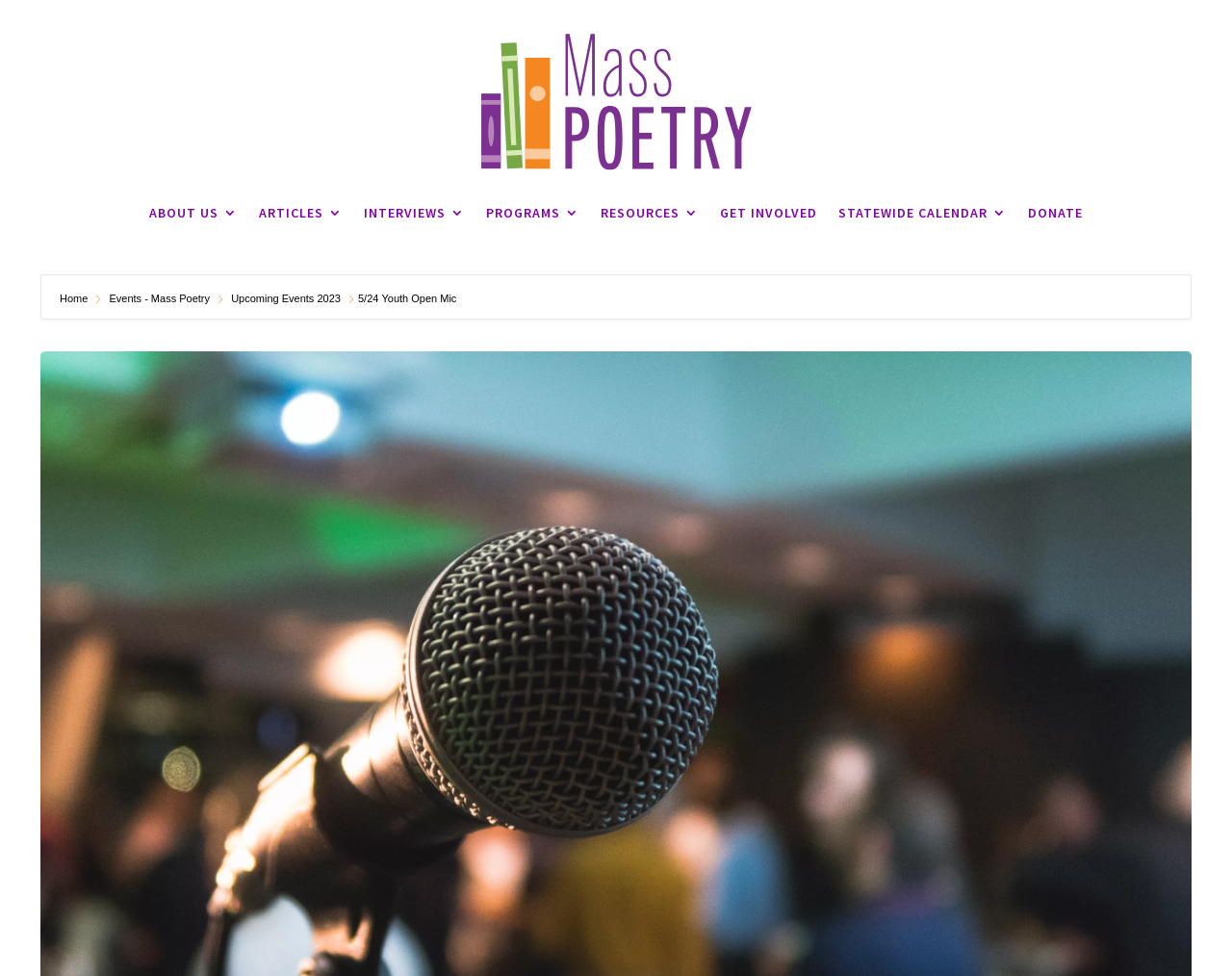Identify the title of the webpage and provide its text content.

5/24 Youth Open Mic